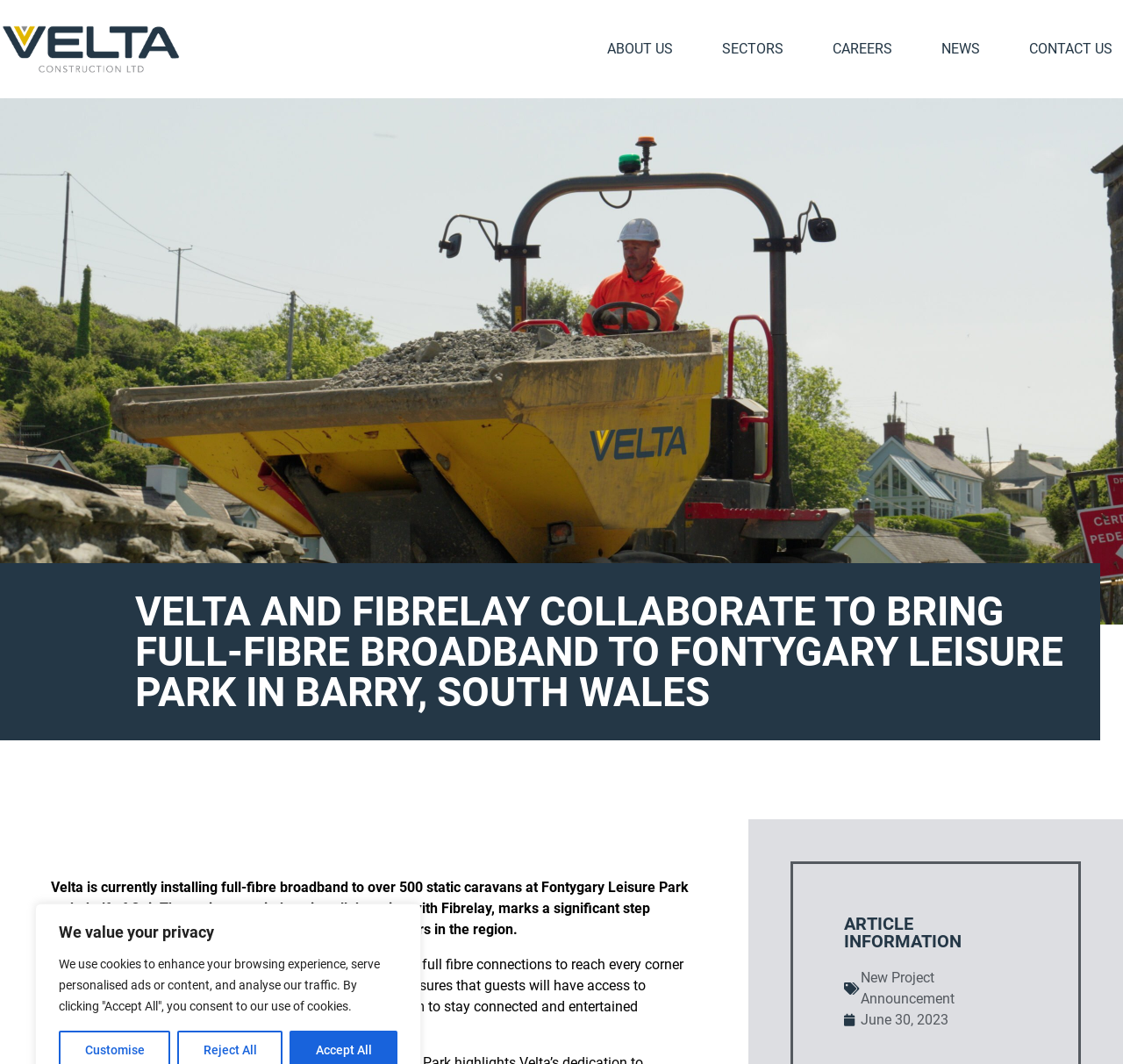Please identify the bounding box coordinates of the element on the webpage that should be clicked to follow this instruction: "check the date of the article". The bounding box coordinates should be given as four float numbers between 0 and 1, formatted as [left, top, right, bottom].

[0.752, 0.949, 0.845, 0.969]